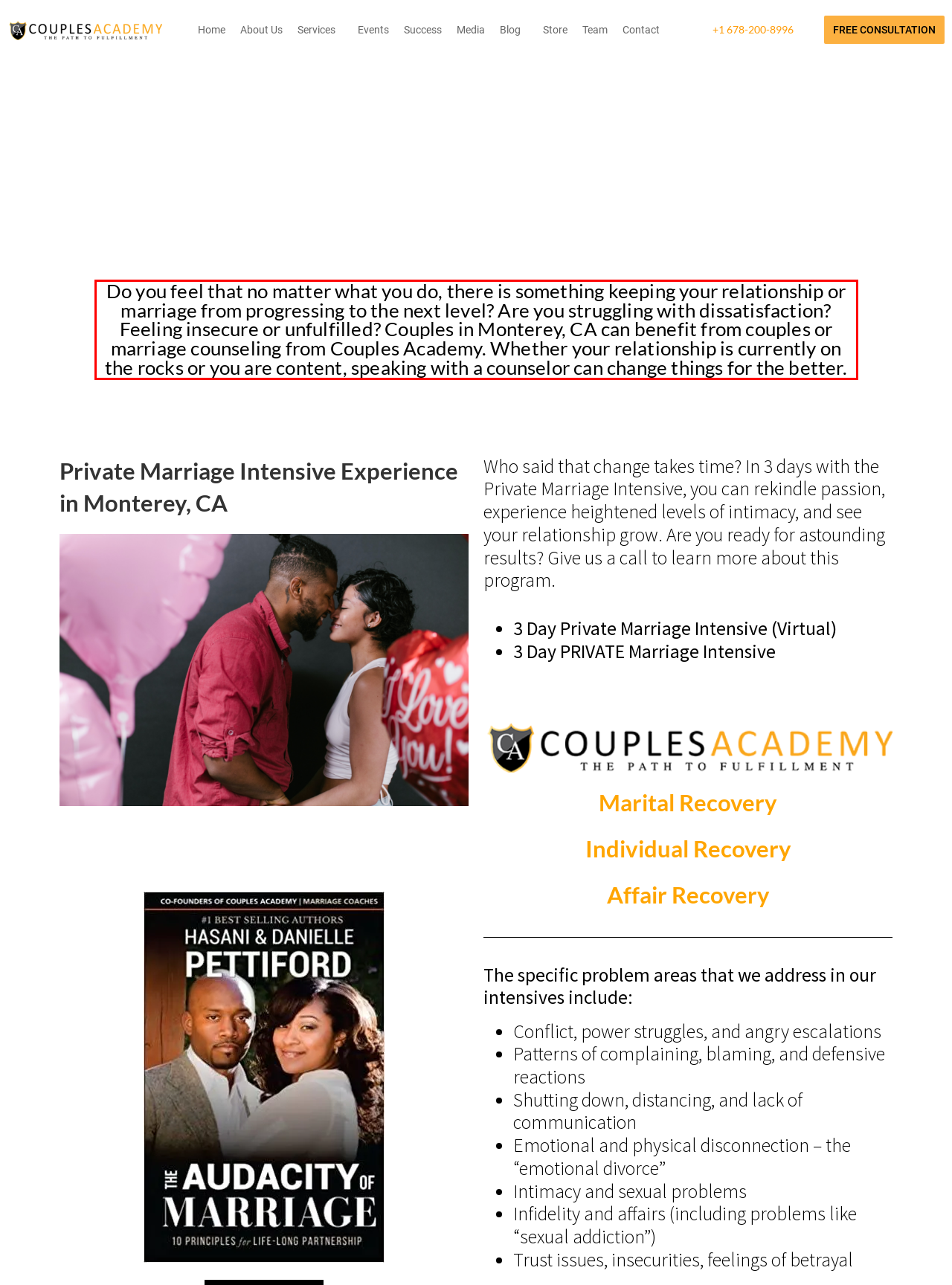Within the screenshot of the webpage, there is a red rectangle. Please recognize and generate the text content inside this red bounding box.

Do you feel that no matter what you do, there is something keeping your relationship or marriage from progressing to the next level? Are you struggling with dissatisfaction? Feeling insecure or unfulfilled? Couples in Monterey, CA can benefit from couples or marriage counseling from Couples Academy. Whether your relationship is currently on the rocks or you are content, speaking with a counselor can change things for the better.